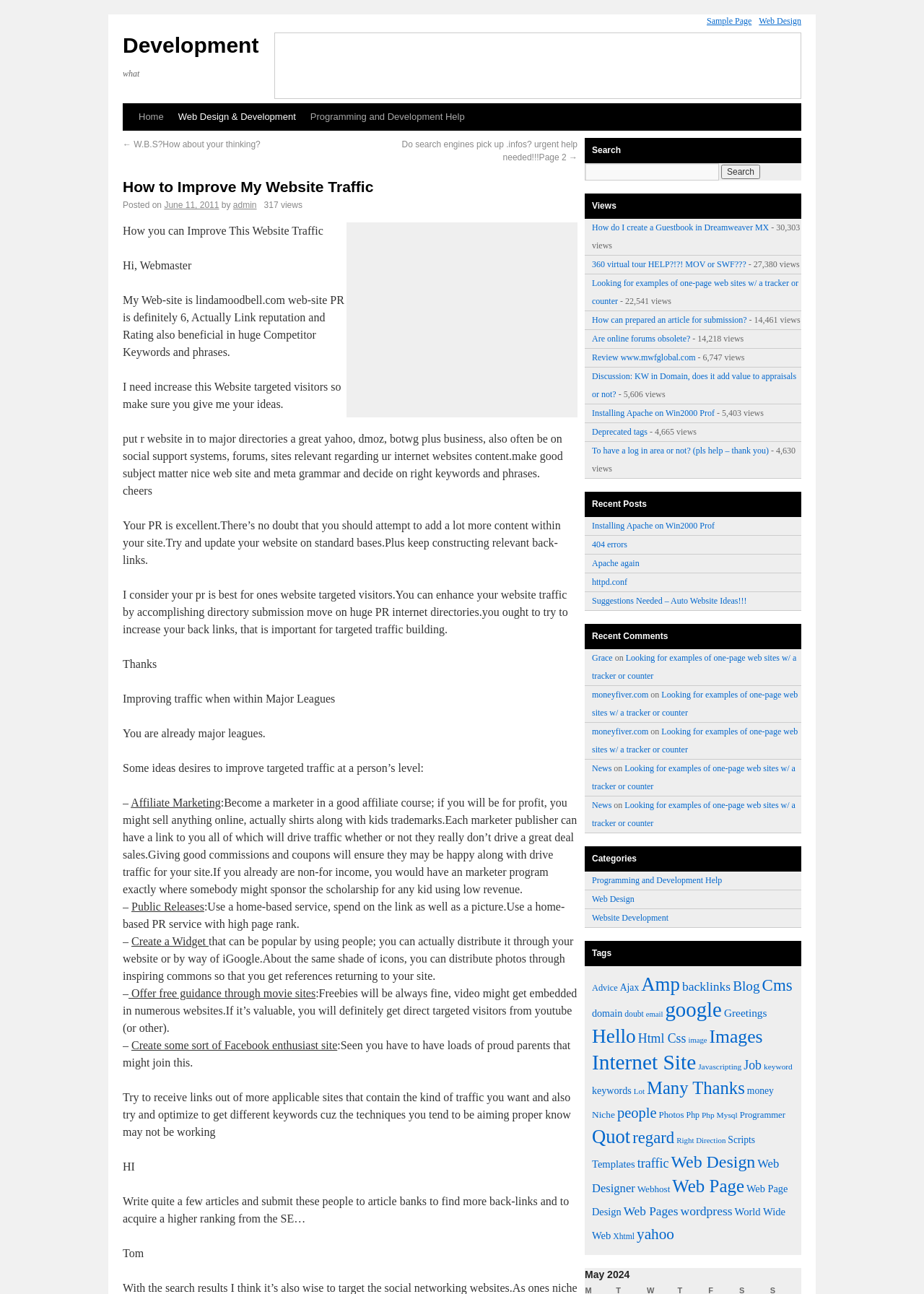Identify the coordinates of the bounding box for the element that must be clicked to accomplish the instruction: "Click on 'Web Design & Development'".

[0.185, 0.08, 0.328, 0.101]